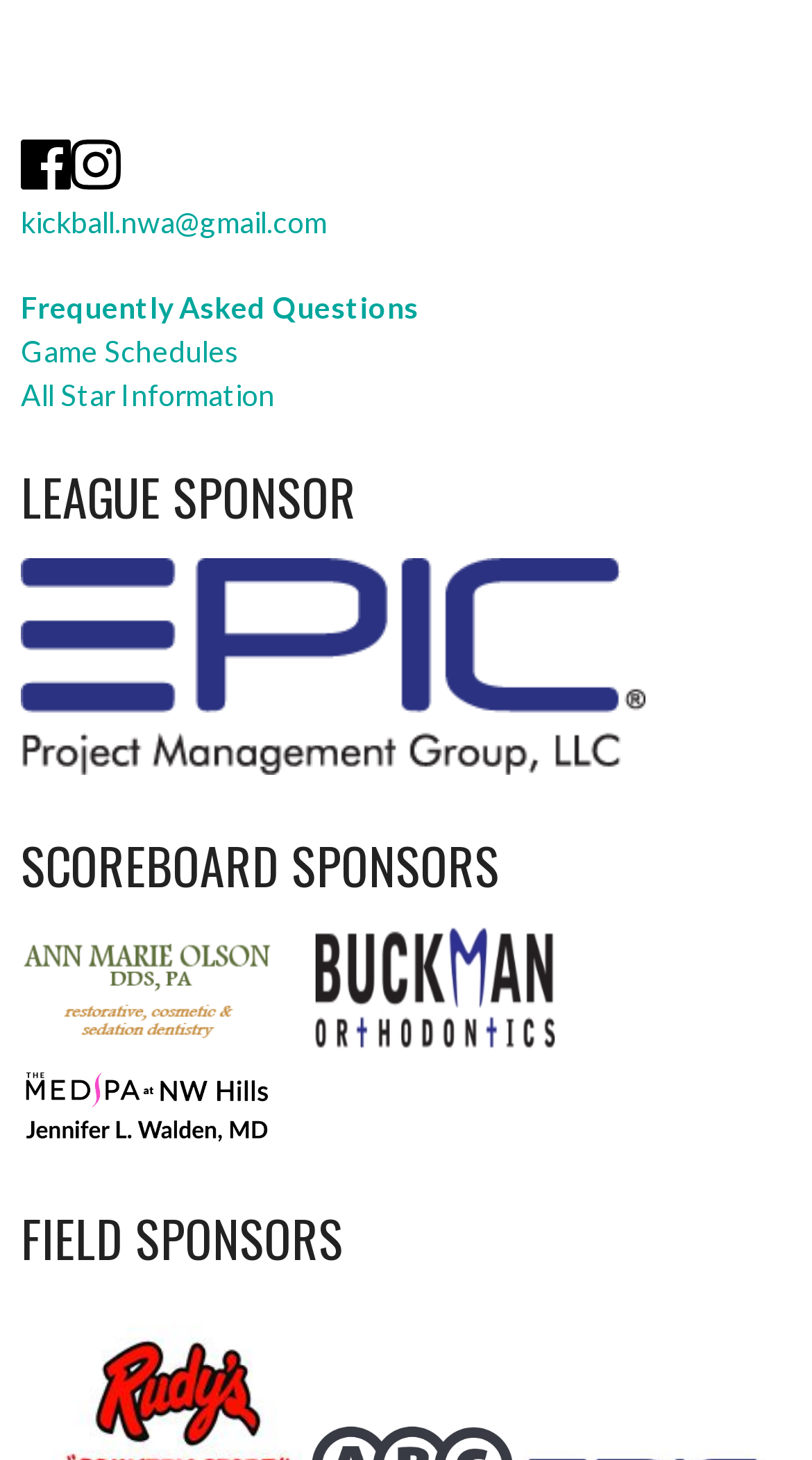Please identify the bounding box coordinates of the element I need to click to follow this instruction: "Search for something".

None